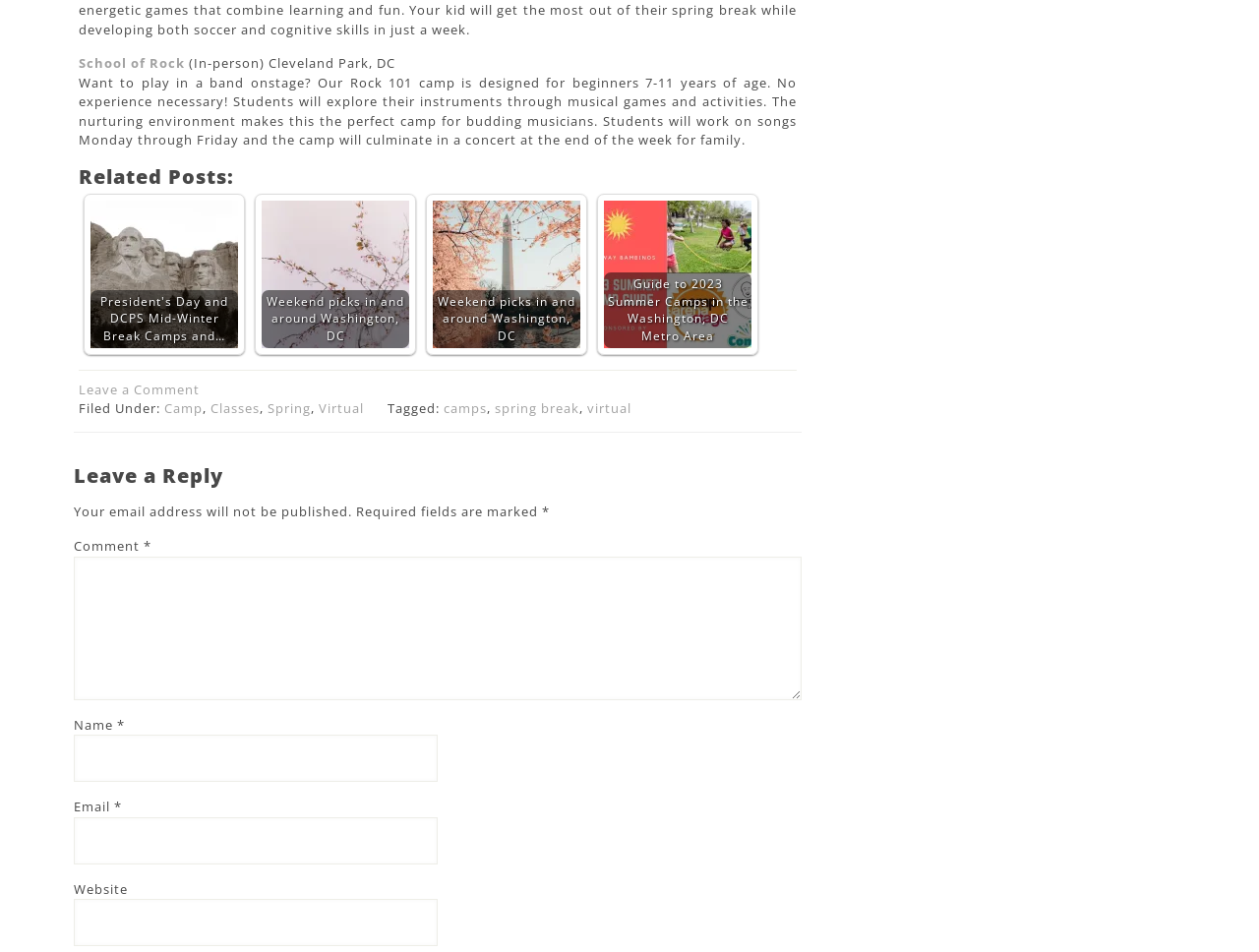Please examine the image and provide a detailed answer to the question: What is the location of the Rock 101 camp?

The location of the Rock 101 camp is mentioned as 'Cleveland Park, DC' in the webpage, which is indicated as '(In-person) Cleveland Park, DC' next to the 'School of Rock' link at the top of the page.